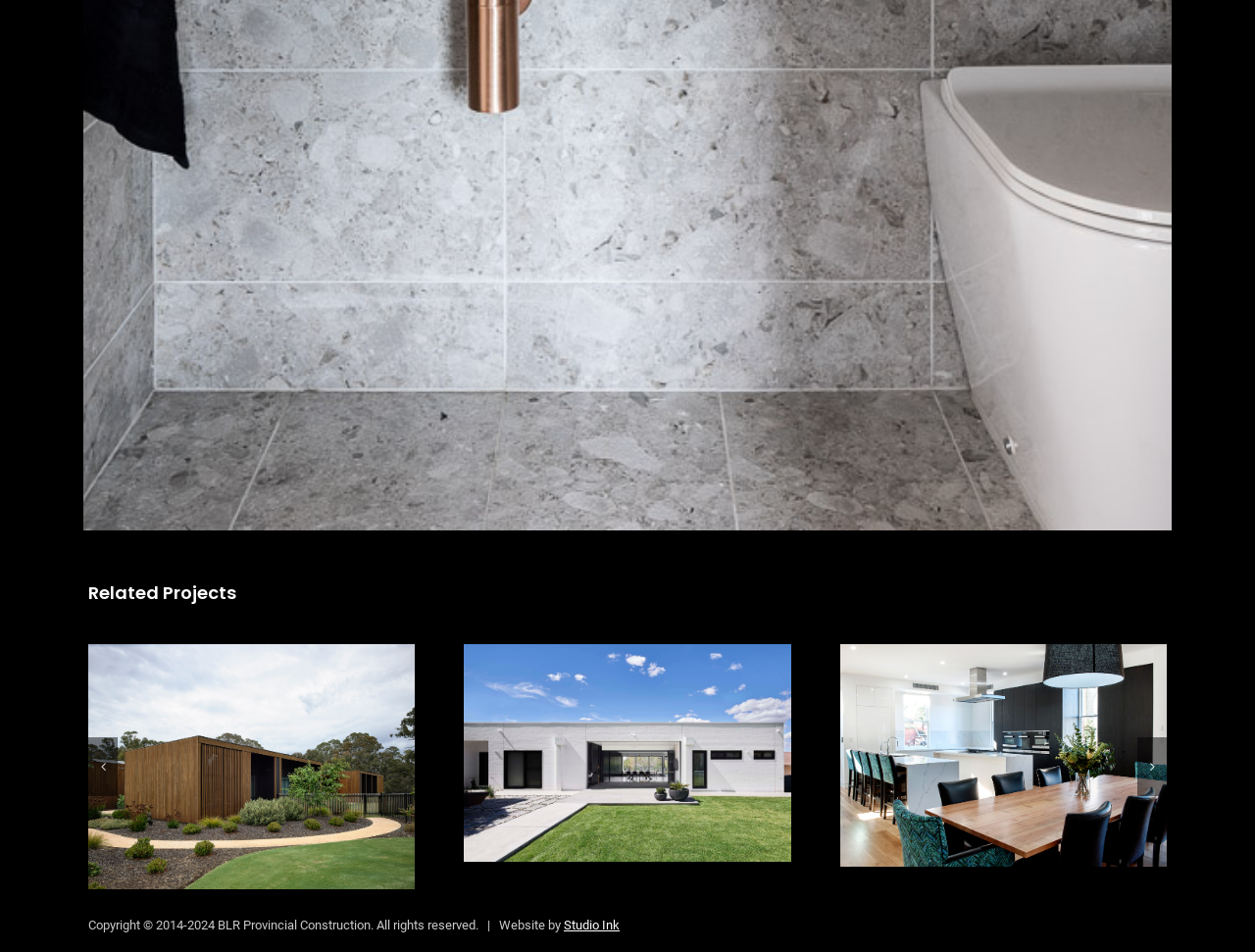Find the bounding box coordinates corresponding to the UI element with the description: "Homebush". The coordinates should be formatted as [left, top, right, bottom], with values as floats between 0 and 1.

[0.166, 0.798, 0.235, 0.82]